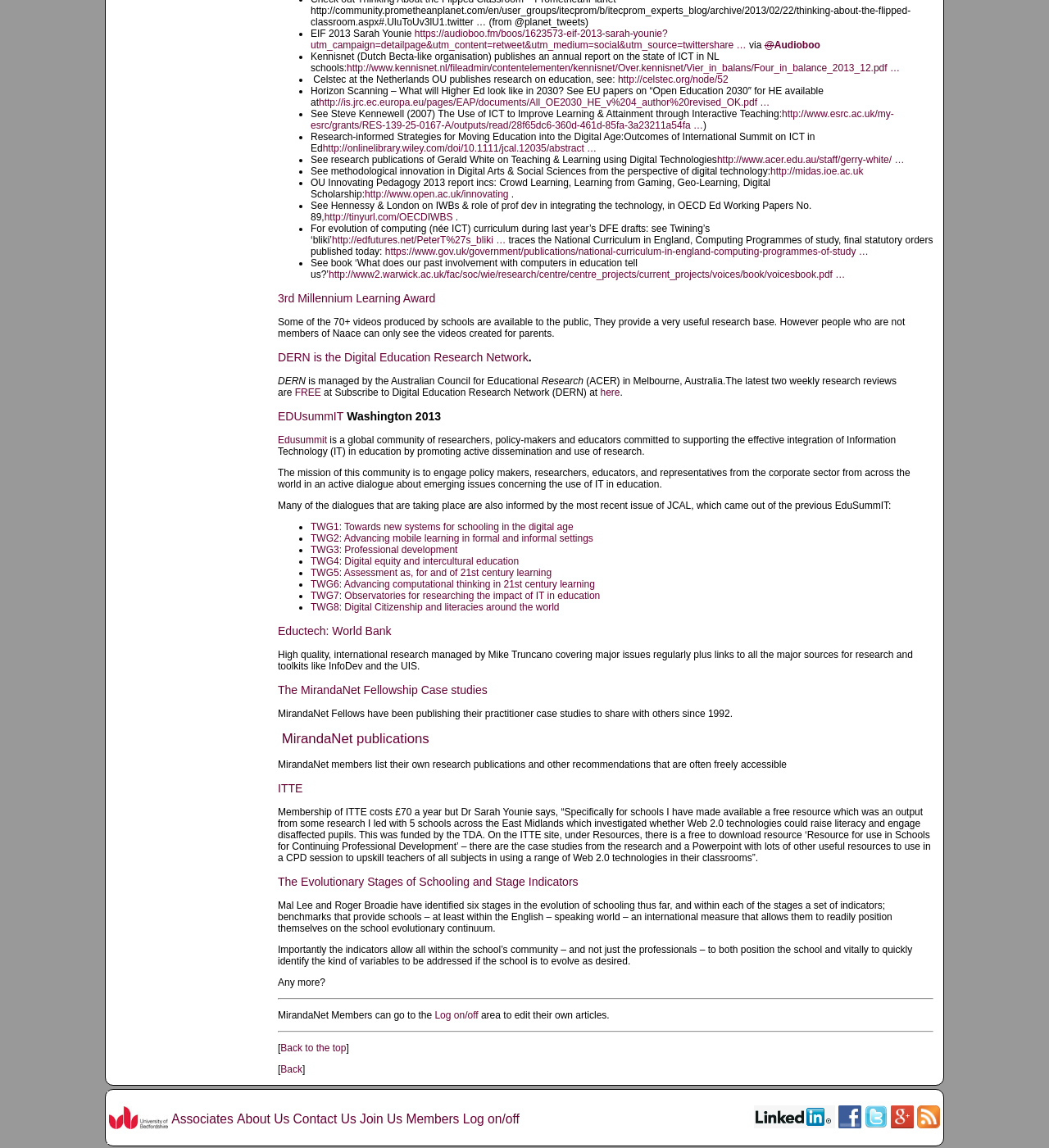Locate the bounding box of the UI element described by: "Eductech: World Bank" in the given webpage screenshot.

[0.265, 0.544, 0.373, 0.556]